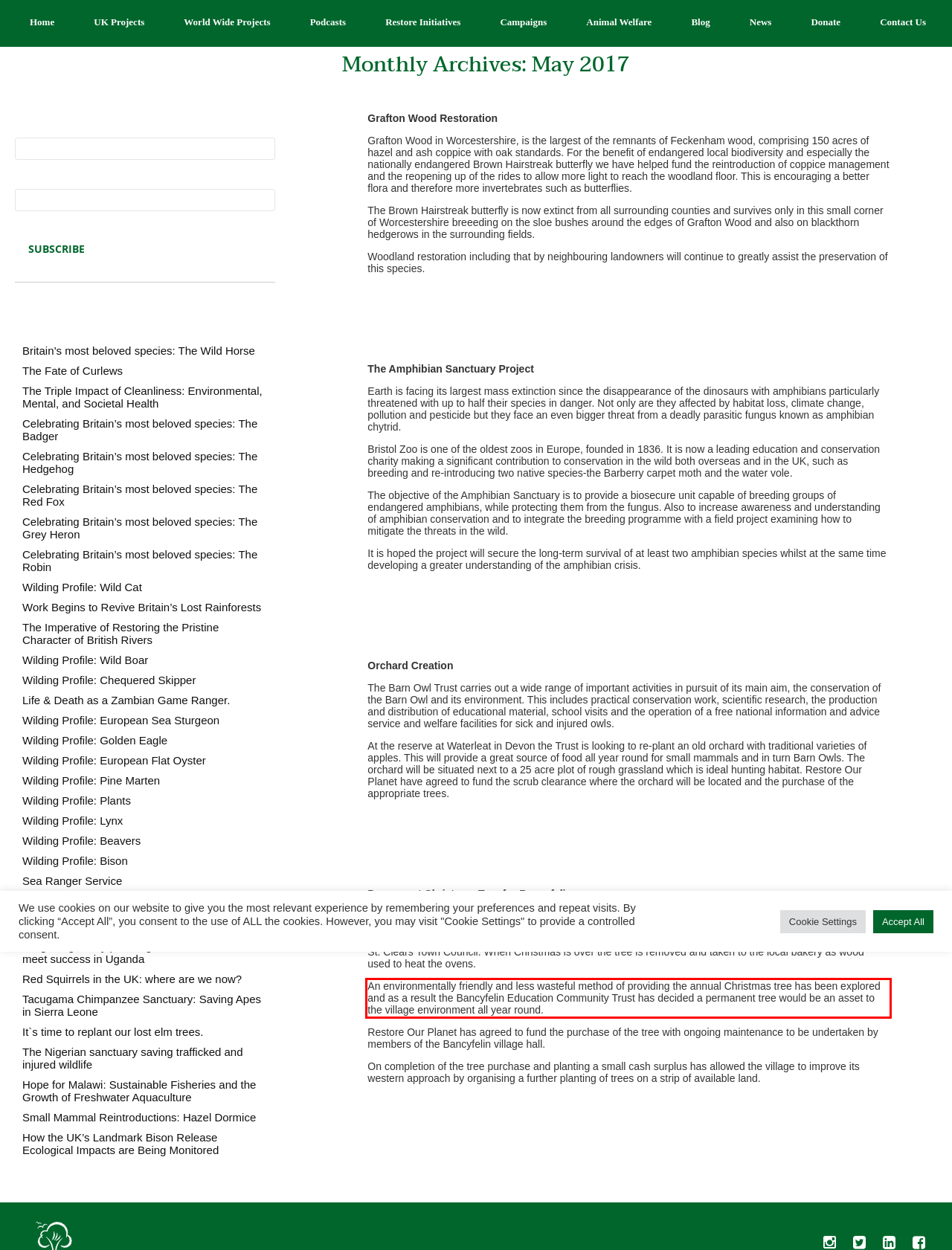Identify and extract the text within the red rectangle in the screenshot of the webpage.

An environmentally friendly and less wasteful method of providing the annual Christmas tree has been explored and as a result the Bancyfelin Education Community Trust has decided a permanent tree would be an asset to the village environment all year round.